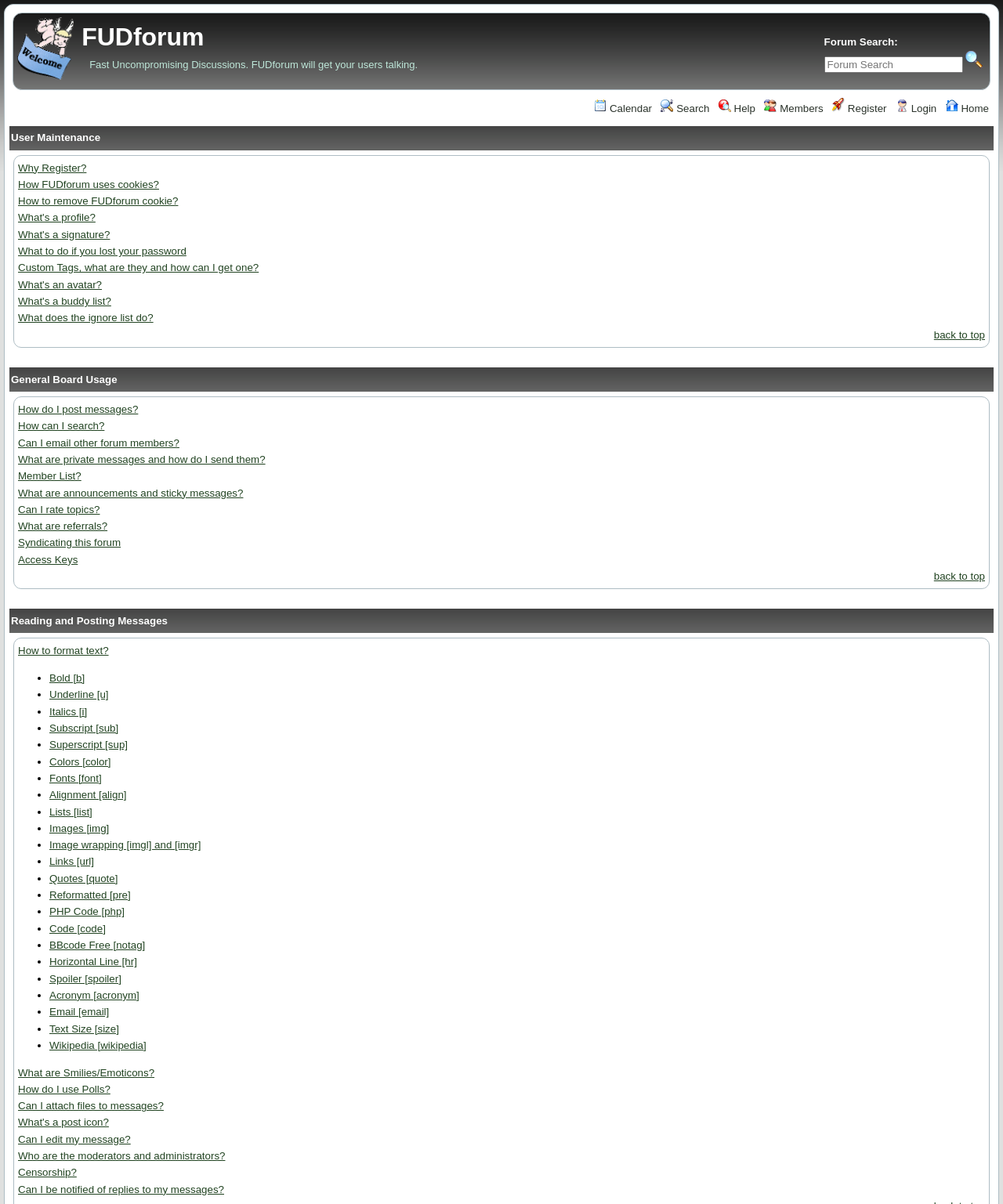Refer to the image and provide a thorough answer to this question:
What is the purpose of the 'back to top' link?

The 'back to top' link is located at the bottom of the webpage, and it allows users to quickly navigate back to the top of the page. This is useful for users who have scrolled down to the bottom of the page and want to return to the top without having to scroll all the way back up.